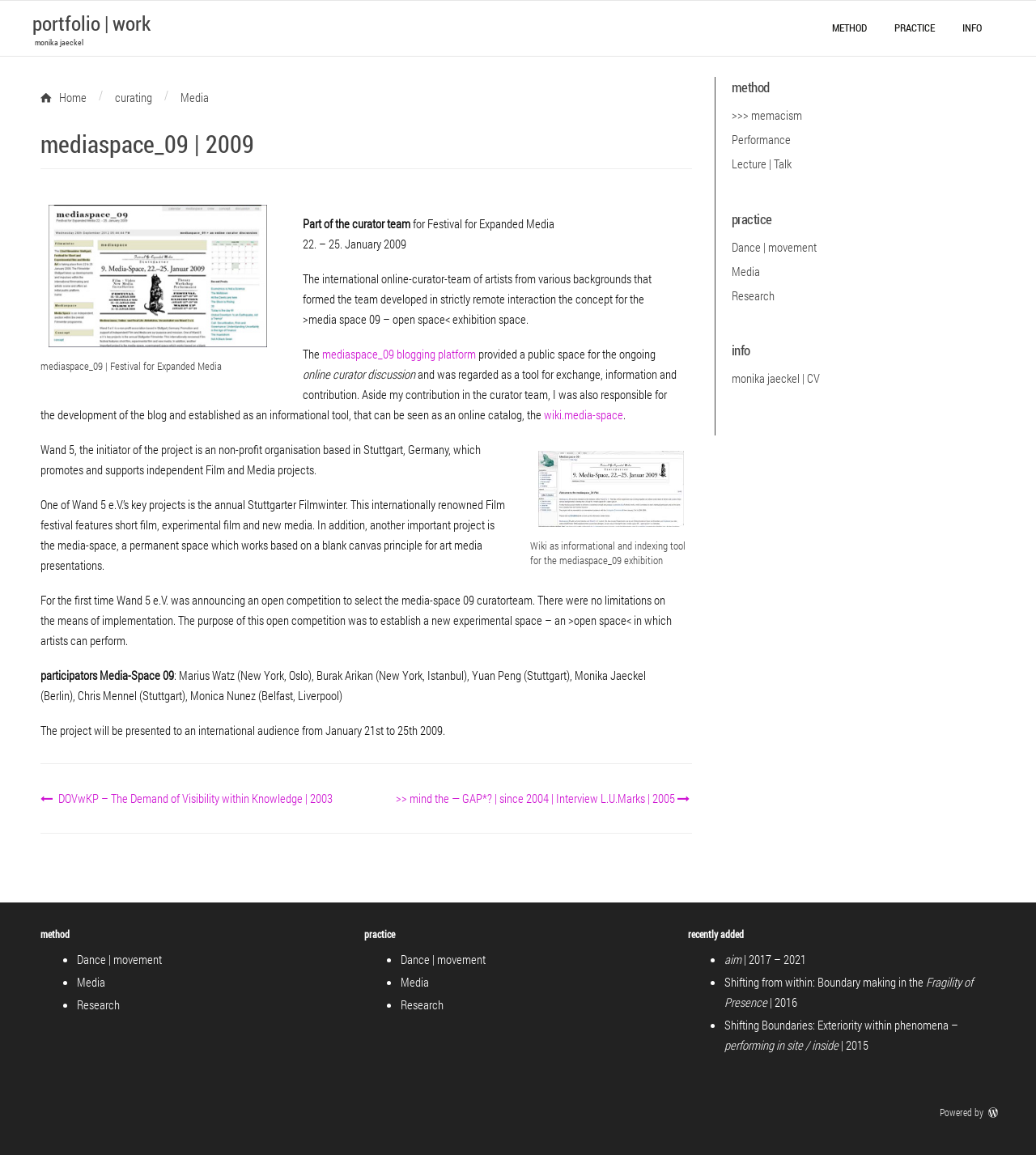Locate the bounding box coordinates of the area to click to fulfill this instruction: "go to portfolio". The bounding box should be presented as four float numbers between 0 and 1, in the order [left, top, right, bottom].

[0.031, 0.008, 0.145, 0.032]